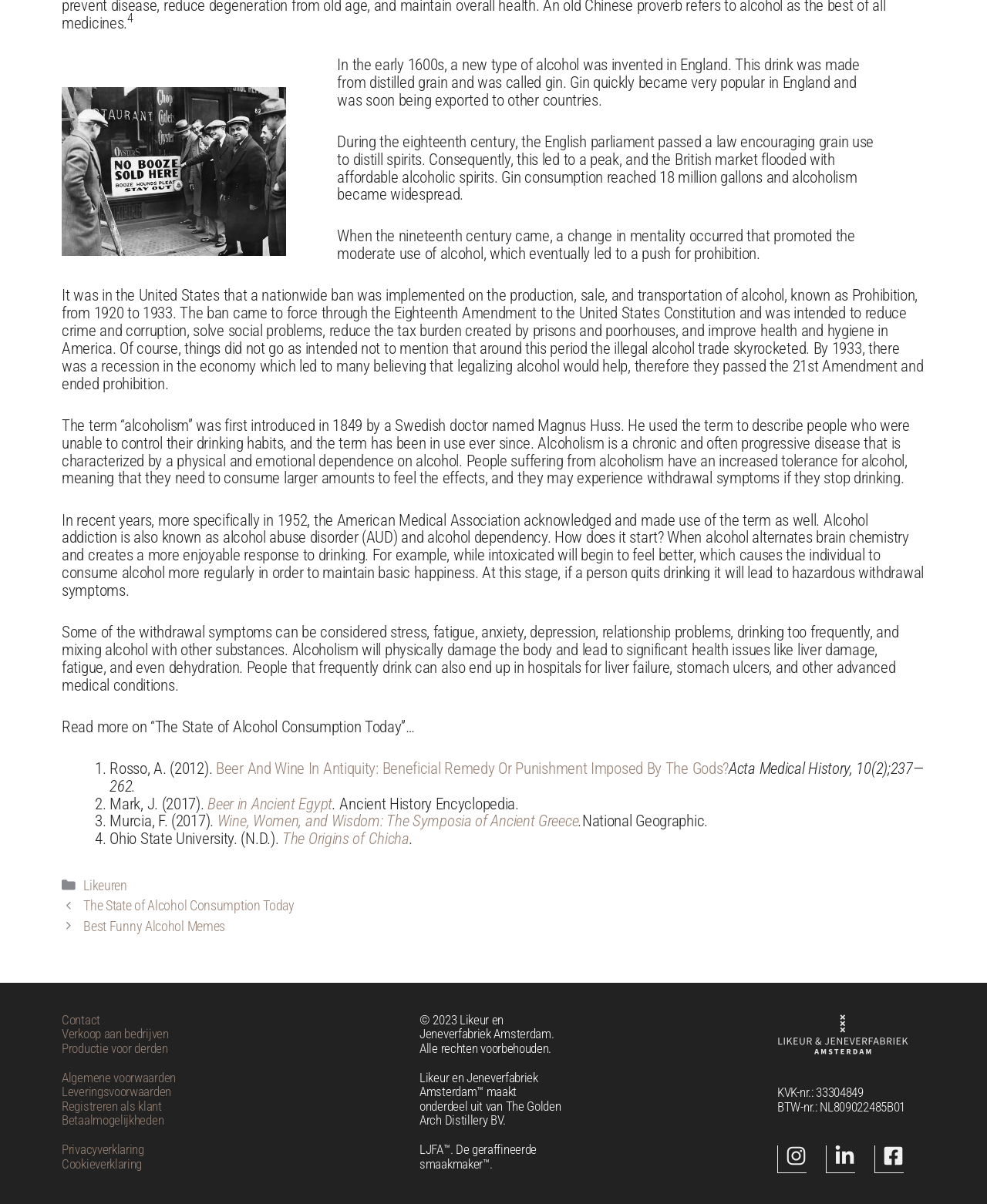What is the term introduced by Magnus Huss in 1849?
Look at the screenshot and give a one-word or phrase answer.

Alcoholism